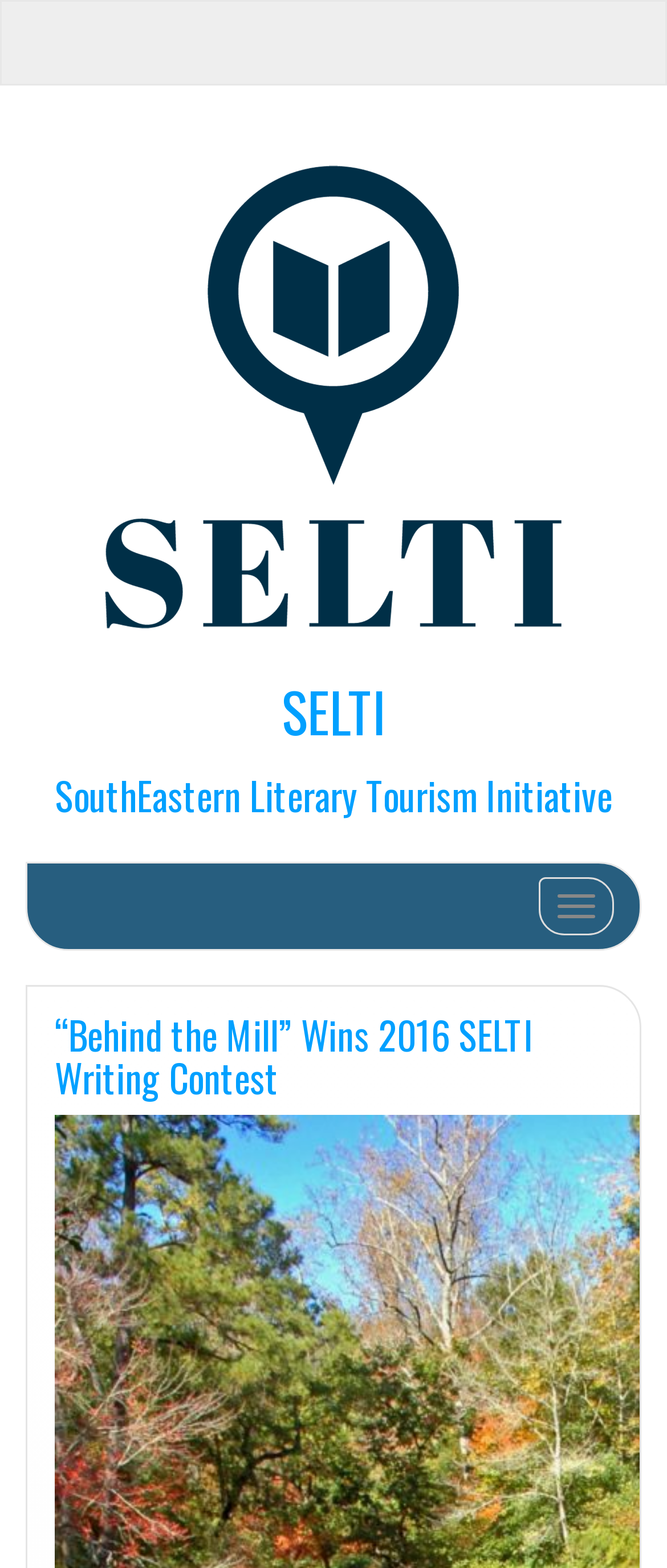Illustrate the webpage thoroughly, mentioning all important details.

The webpage appears to be a news article or blog post about a writing contest winner. At the top left of the page, there is a logo image with a link to the homepage, accompanied by the website's name "SELTI" and its full title "SouthEastern Literary Tourism Initiative" in headings. 

Below the logo, there is a button to toggle navigation, which is positioned at the top right corner of the page. 

The main content of the page is a heading that reads "“Behind the Mill” Wins 2016 SELTI Writing Contest", which is located in the middle of the page. This heading is also a link, suggesting that it may lead to the full article or more information about the contest winner.